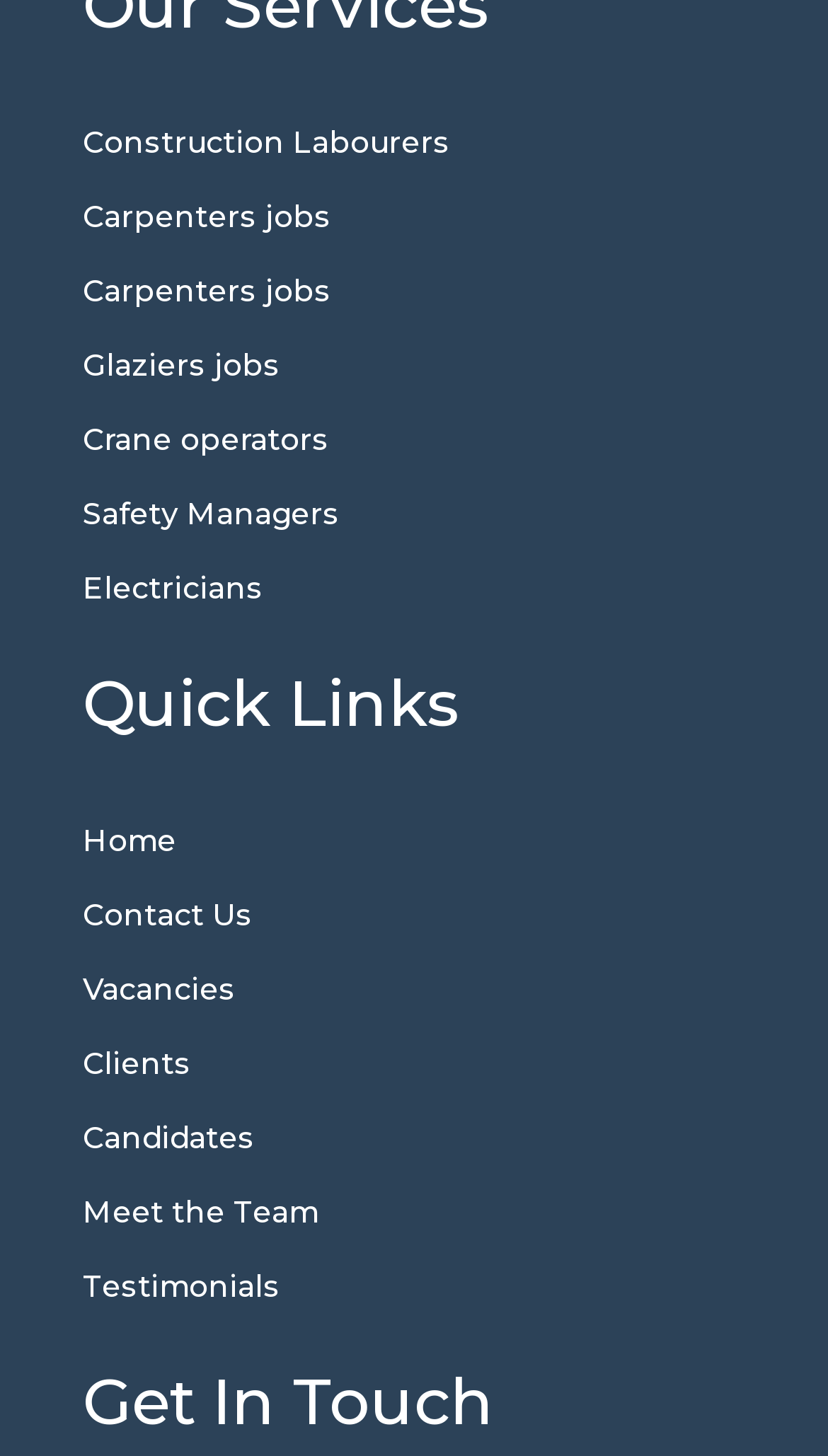Can you determine the bounding box coordinates of the area that needs to be clicked to fulfill the following instruction: "Go to Home page"?

[0.1, 0.564, 0.213, 0.59]